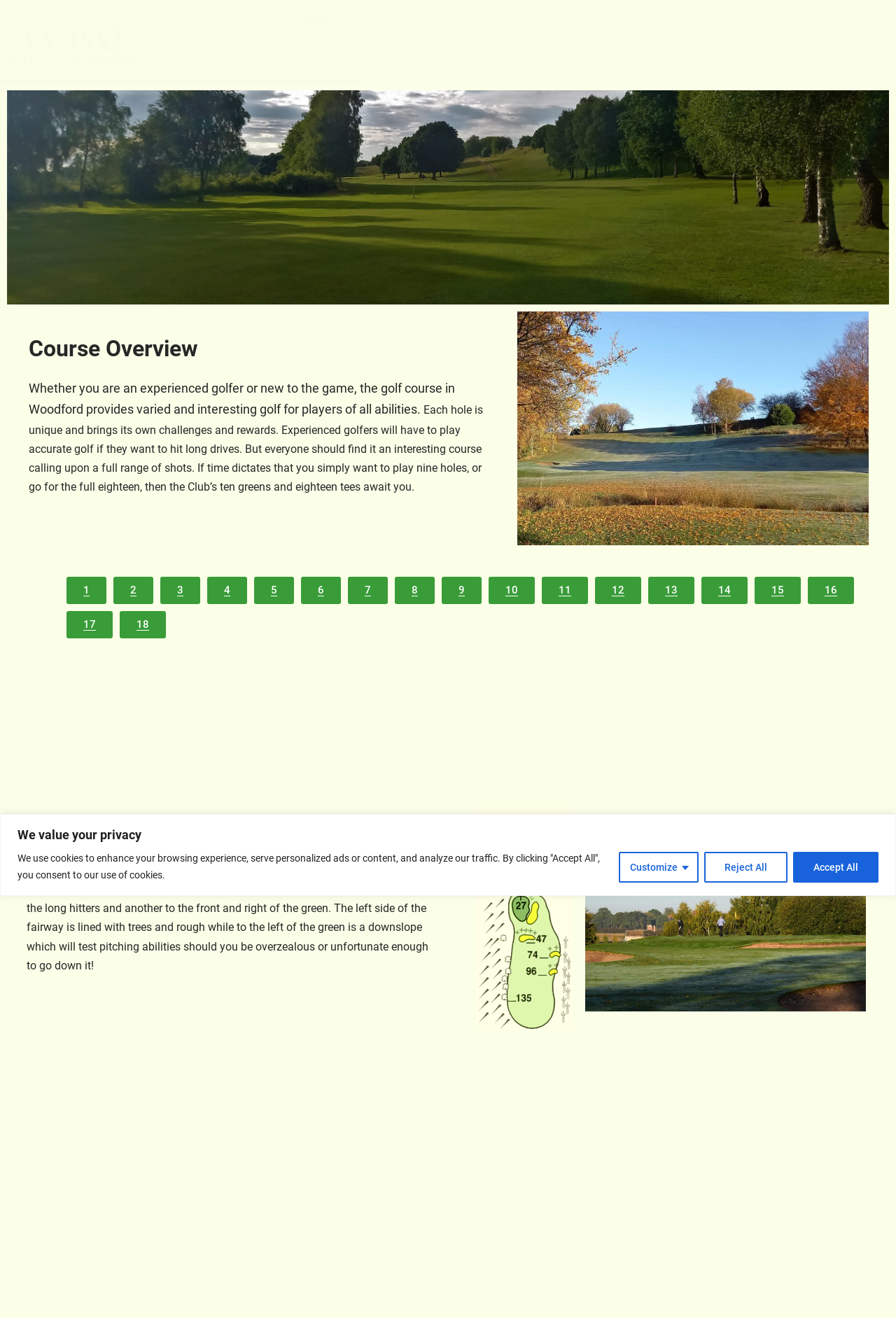Please identify the bounding box coordinates for the region that you need to click to follow this instruction: "Learn about the 10th hole".

[0.545, 0.438, 0.597, 0.459]